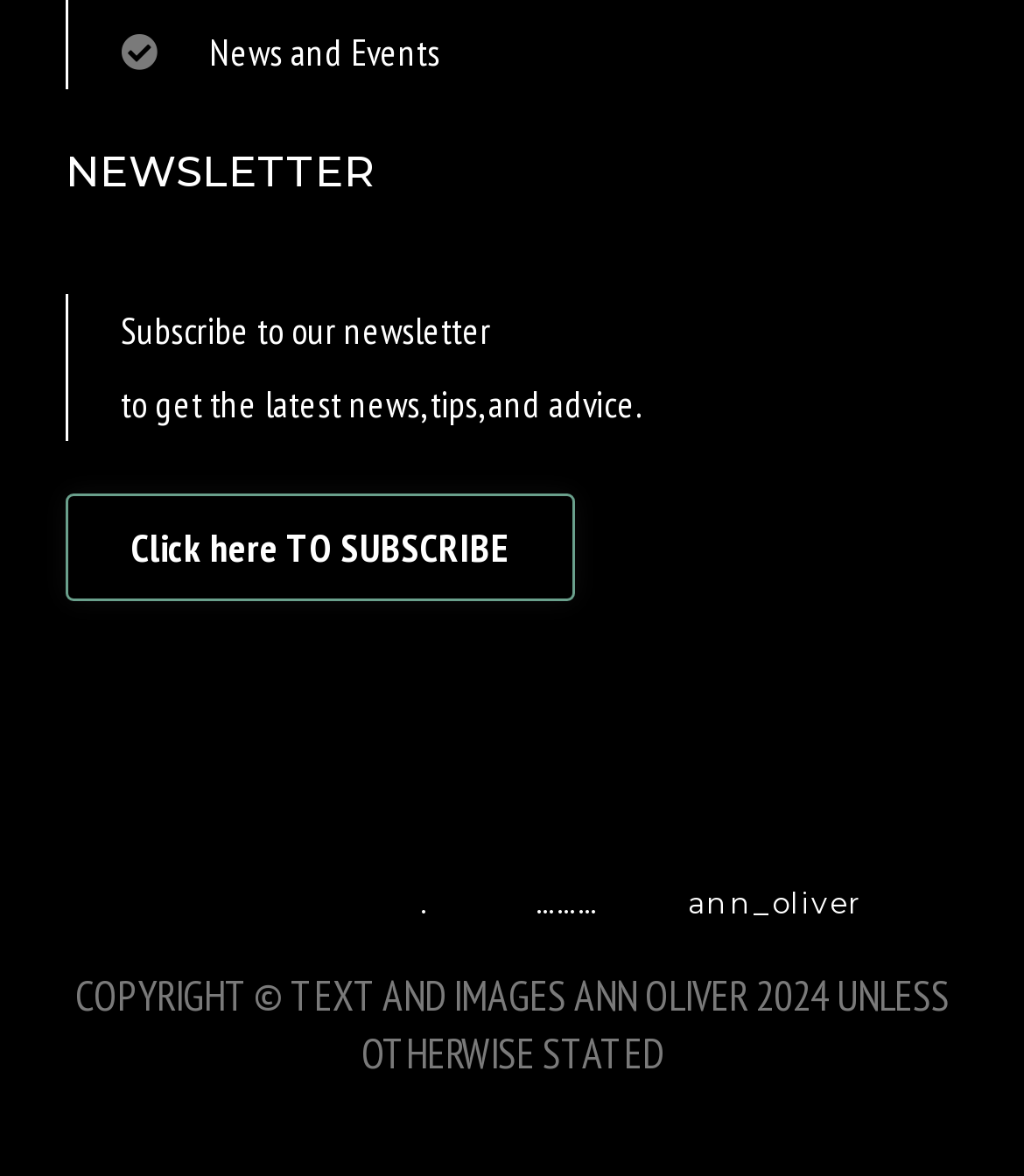Can you look at the image and give a comprehensive answer to the question:
What is the purpose of the newsletter?

The purpose of the newsletter can be inferred from the text 'Subscribe to our newsletter to get the latest news, tips, and advice.' which suggests that the newsletter is meant to provide subscribers with the latest information, tips, and advice.